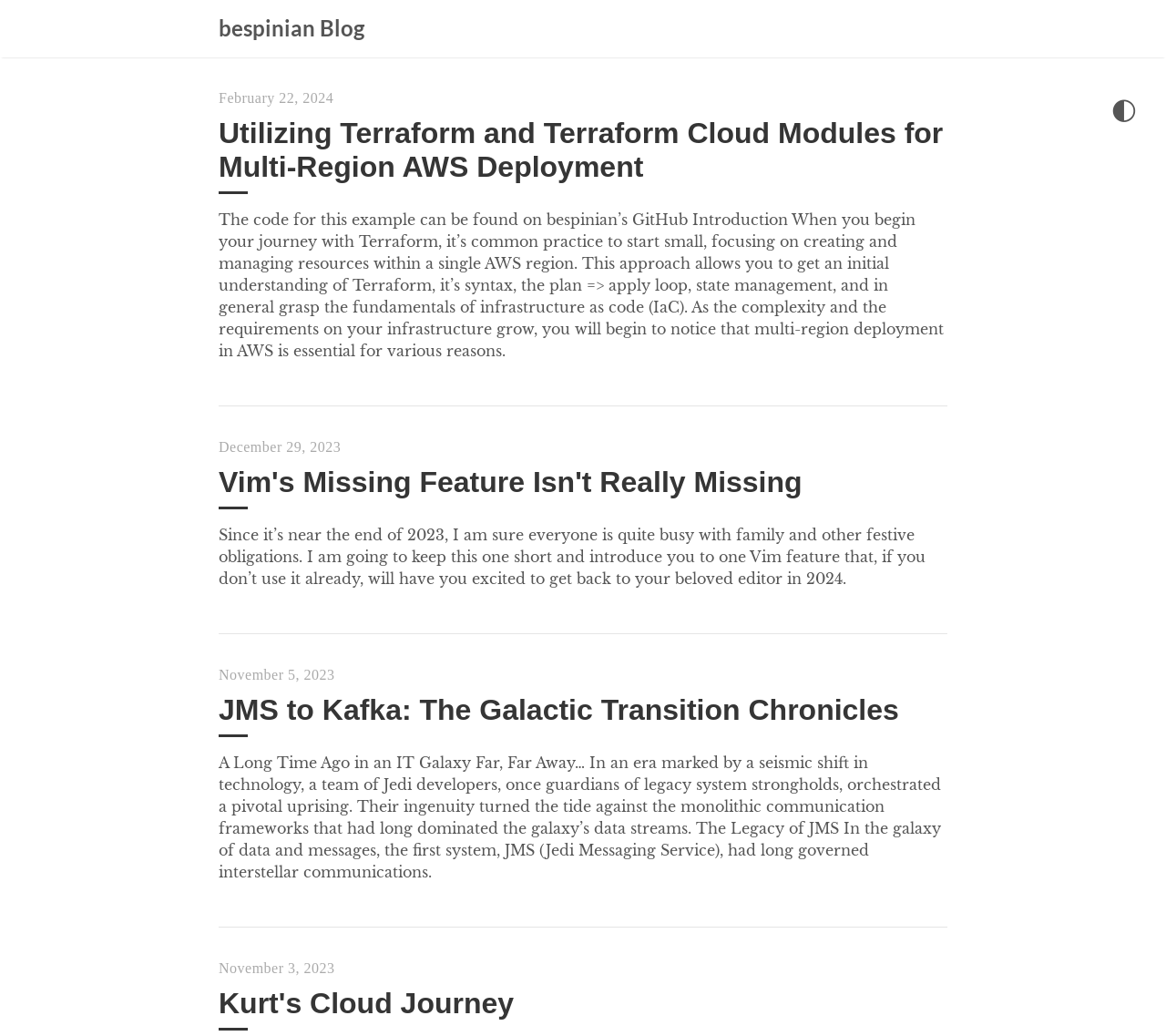Generate a comprehensive description of the contents of the webpage.

The webpage is a blog titled "Bespinian Blog" with a focus on cloud computing, containers, Kubernetes, AWS, Azure, and more. At the top, there is a link and a heading with the same title, "Bespinian Blog", positioned near the top left corner of the page. 

Below the title, there is a small icon represented by "◐" located near the top right corner. 

The main content of the page consists of three blog posts, each with a link, a time indicator, and a heading. The first post, "Utilizing Terraform and Terraform Cloud Modules for Multi-Region AWS Deployment", is positioned below the title and icon, and it discusses the use of Terraform for multi-region deployment in AWS. 

The second post, "Vim's Missing Feature Isn't Really Missing", is located below the first post and talks about a feature in the Vim editor. 

The third post, "JMS to Kafka: The Galactic Transition Chronicles", is positioned at the bottom of the page and describes the transition from JMS to Kafka in a humorous, Star Wars-themed way. This post also has a secondary heading, "Kurt's Cloud Journey", located at the very bottom of the page.